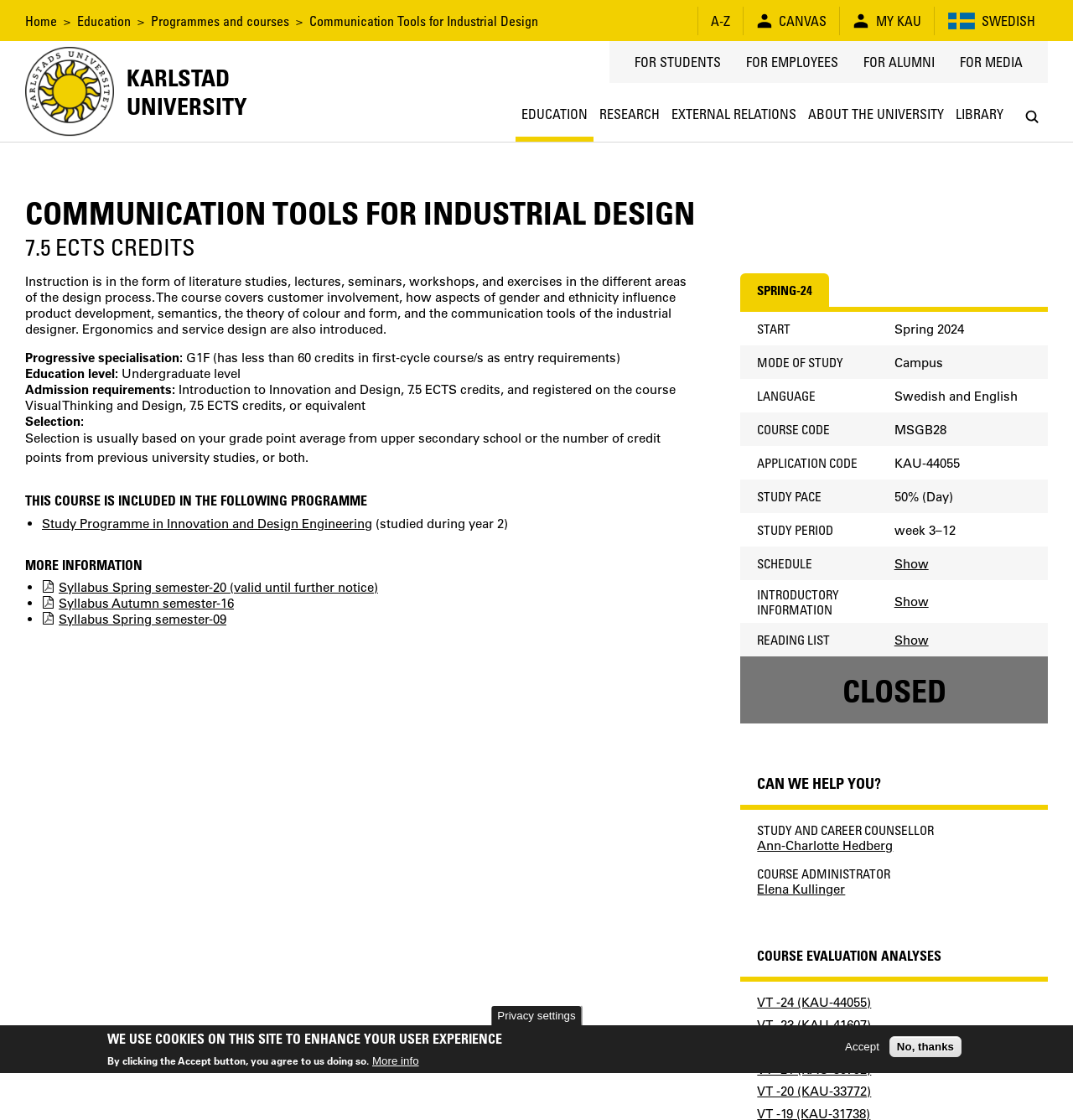Locate the bounding box coordinates of the clickable region necessary to complete the following instruction: "Show the schedule". Provide the coordinates in the format of four float numbers between 0 and 1, i.e., [left, top, right, bottom].

[0.833, 0.496, 0.865, 0.51]